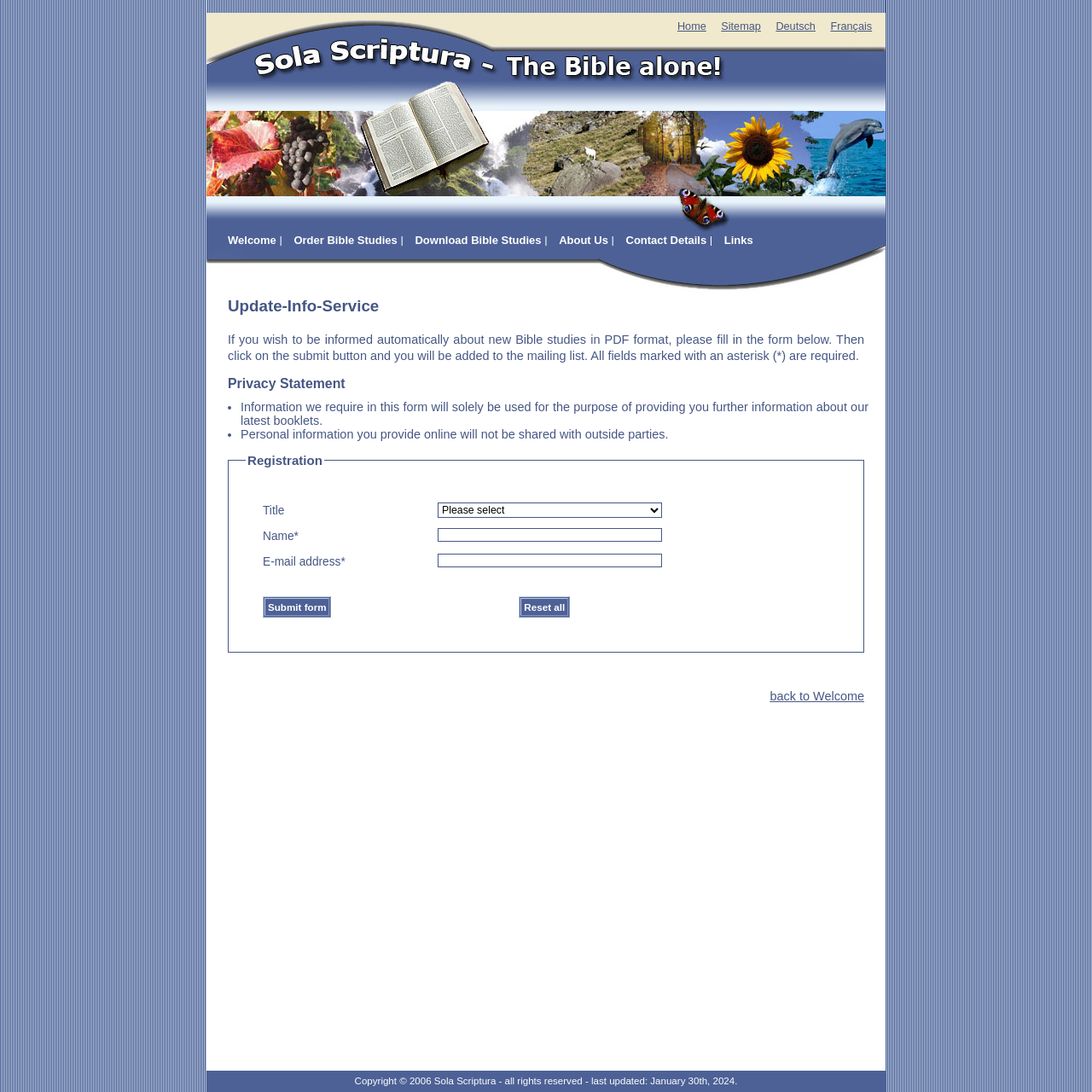Determine the bounding box coordinates of the area to click in order to meet this instruction: "Click on the Submit form button".

[0.241, 0.546, 0.303, 0.566]